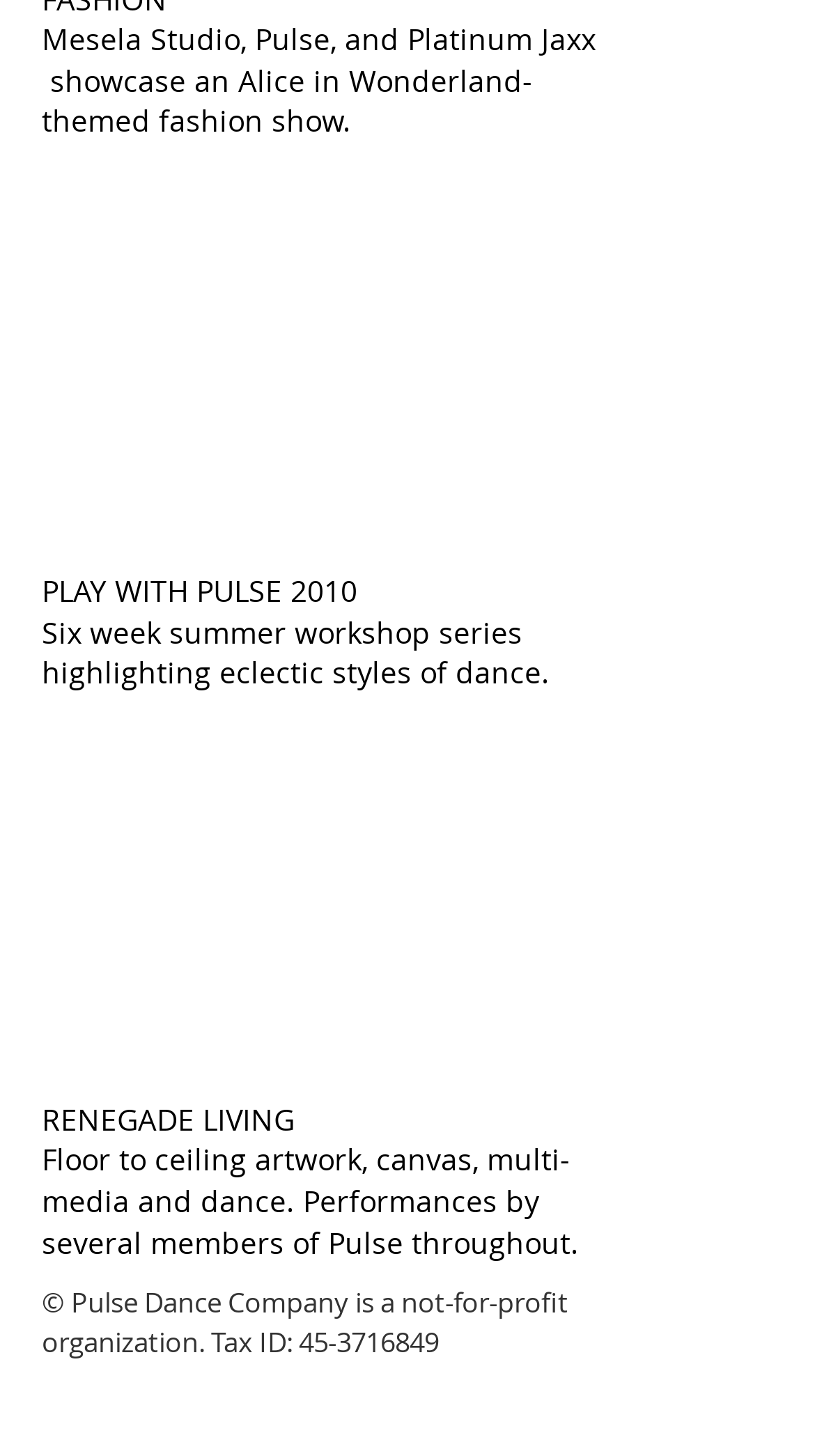Using the description "Webmaster Login", predict the bounding box of the relevant HTML element.

[0.272, 0.965, 0.551, 0.996]